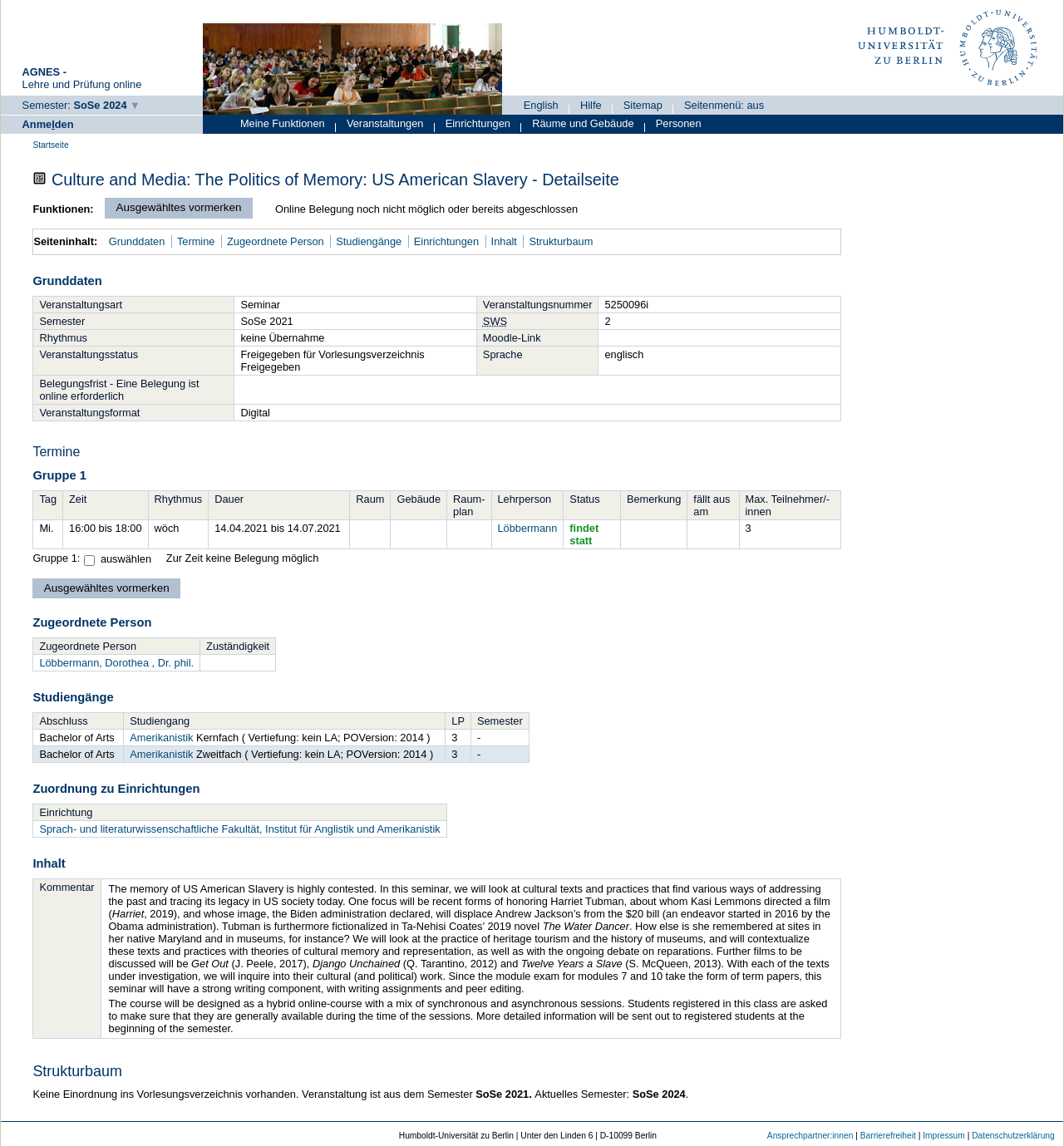What is the semester of the seminar?
Provide an in-depth and detailed explanation in response to the question.

I found the answer by looking at the link 'Semester: SoSe 2024 ▼' located near the top of the webpage.